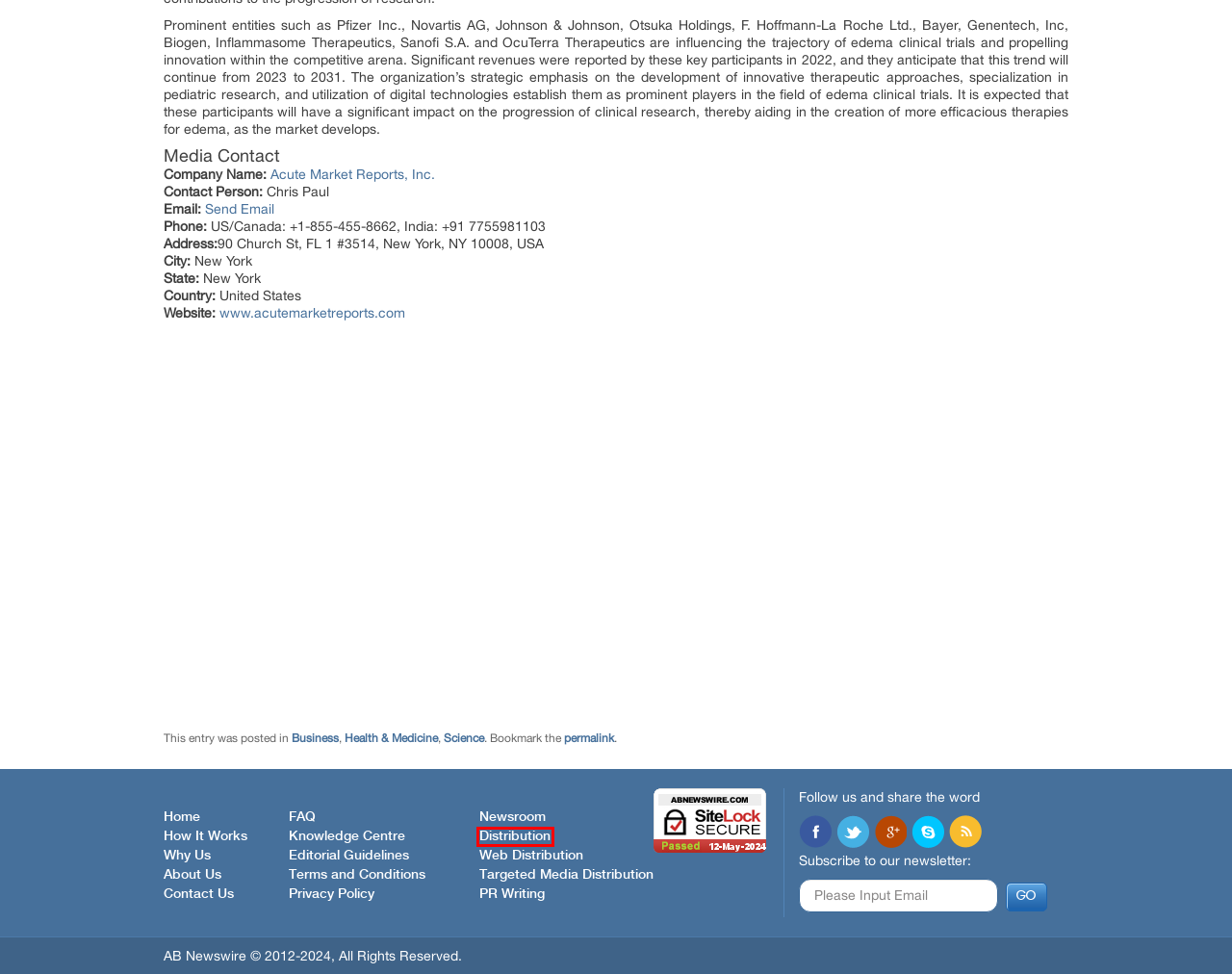Evaluate the webpage screenshot and identify the element within the red bounding box. Select the webpage description that best fits the new webpage after clicking the highlighted element. Here are the candidates:
A. AB News Wire
B. Editorial Guidelines
C. Economical Press Release Distribution Service: Helps to Spread Your News
D. Privacy Policy
E. Knowledge Center - Get Accustomed with Newswire Services
F. About AB Newswire: Online News Release Distribution Service: AB Newswire
G. Web Distribution
H. Science | ABNewswire

C